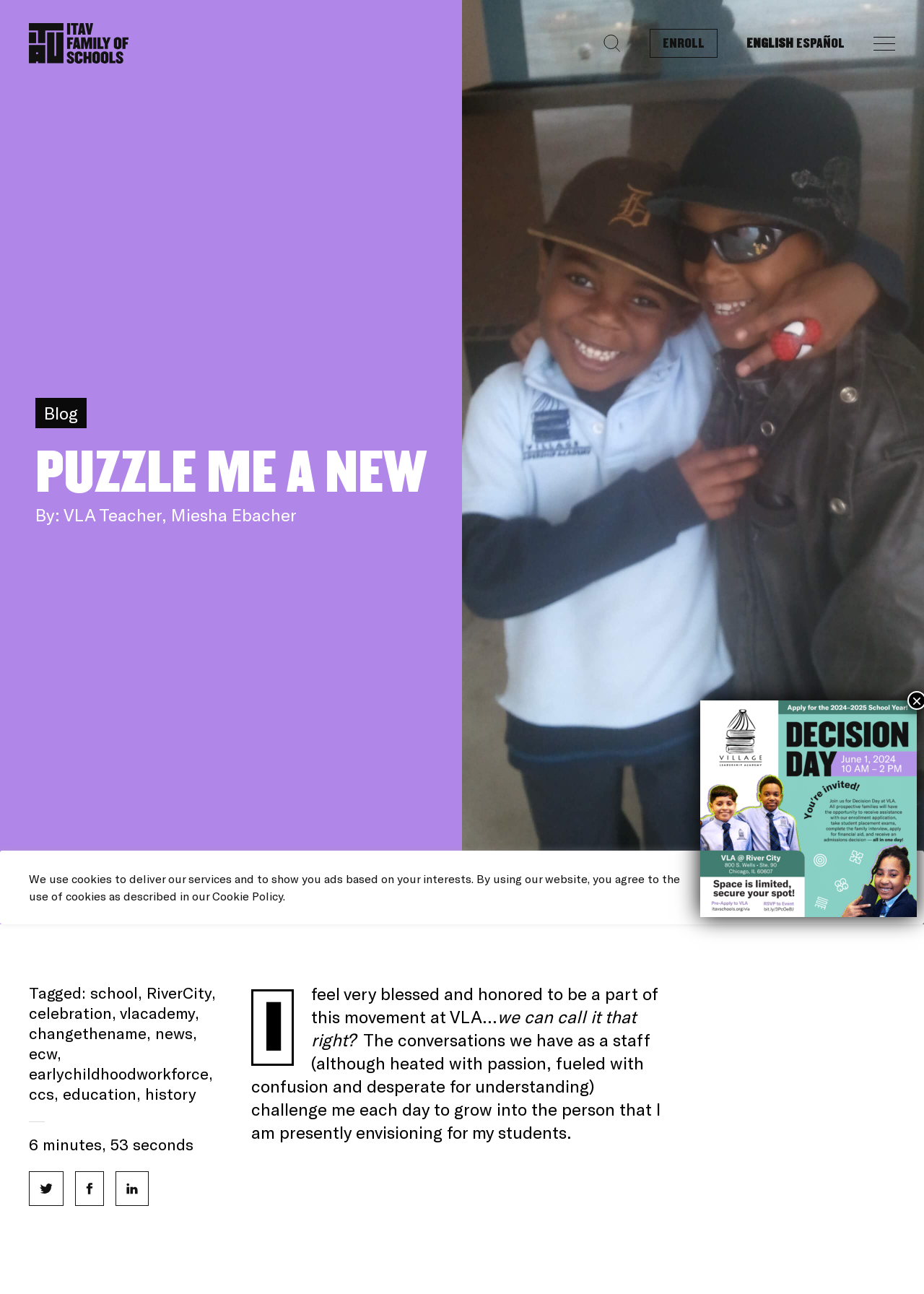How many languages are available on this webpage?
Give a detailed and exhaustive answer to the question.

The languages available on this webpage can be determined by looking at the links 'ENGLISH' and 'ESPAÑOL' which are located at the top right corner of the webpage, indicating that the webpage is available in two languages.